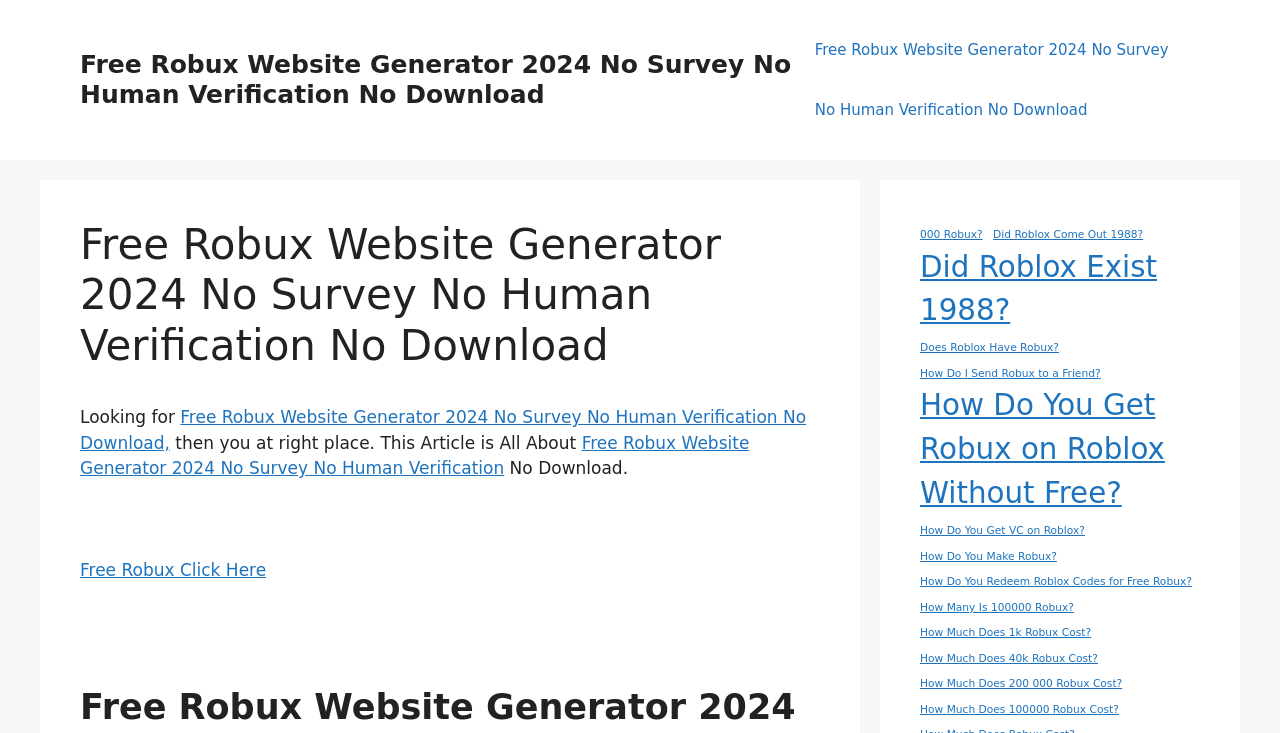Locate the bounding box coordinates of the area that needs to be clicked to fulfill the following instruction: "Click on the 'How Much Does 100000 Robux Cost? (1 item)' link". The coordinates should be in the format of four float numbers between 0 and 1, namely [left, top, right, bottom].

[0.719, 0.958, 0.874, 0.979]